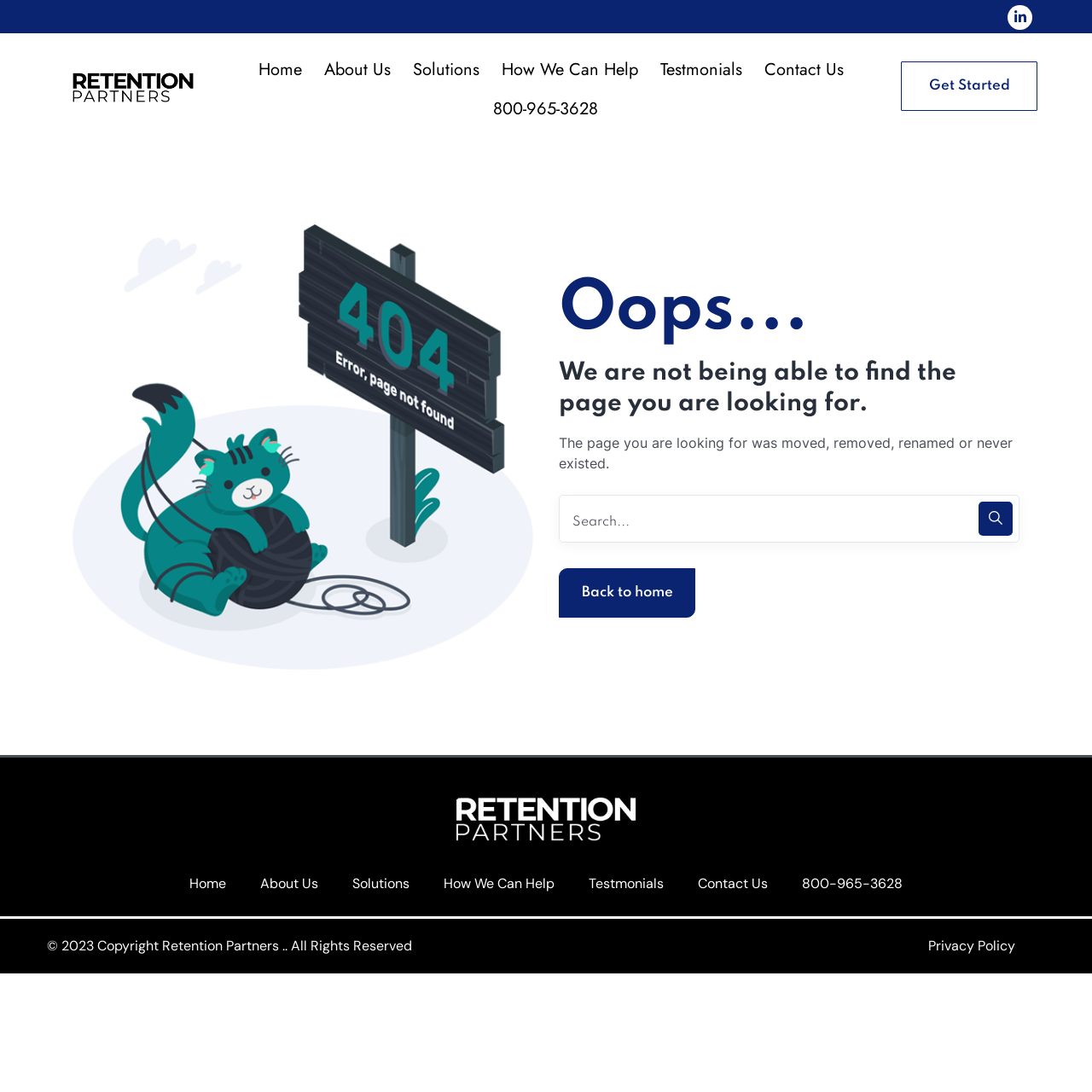Please find the bounding box for the UI component described as follows: "About Us".

[0.223, 0.792, 0.307, 0.828]